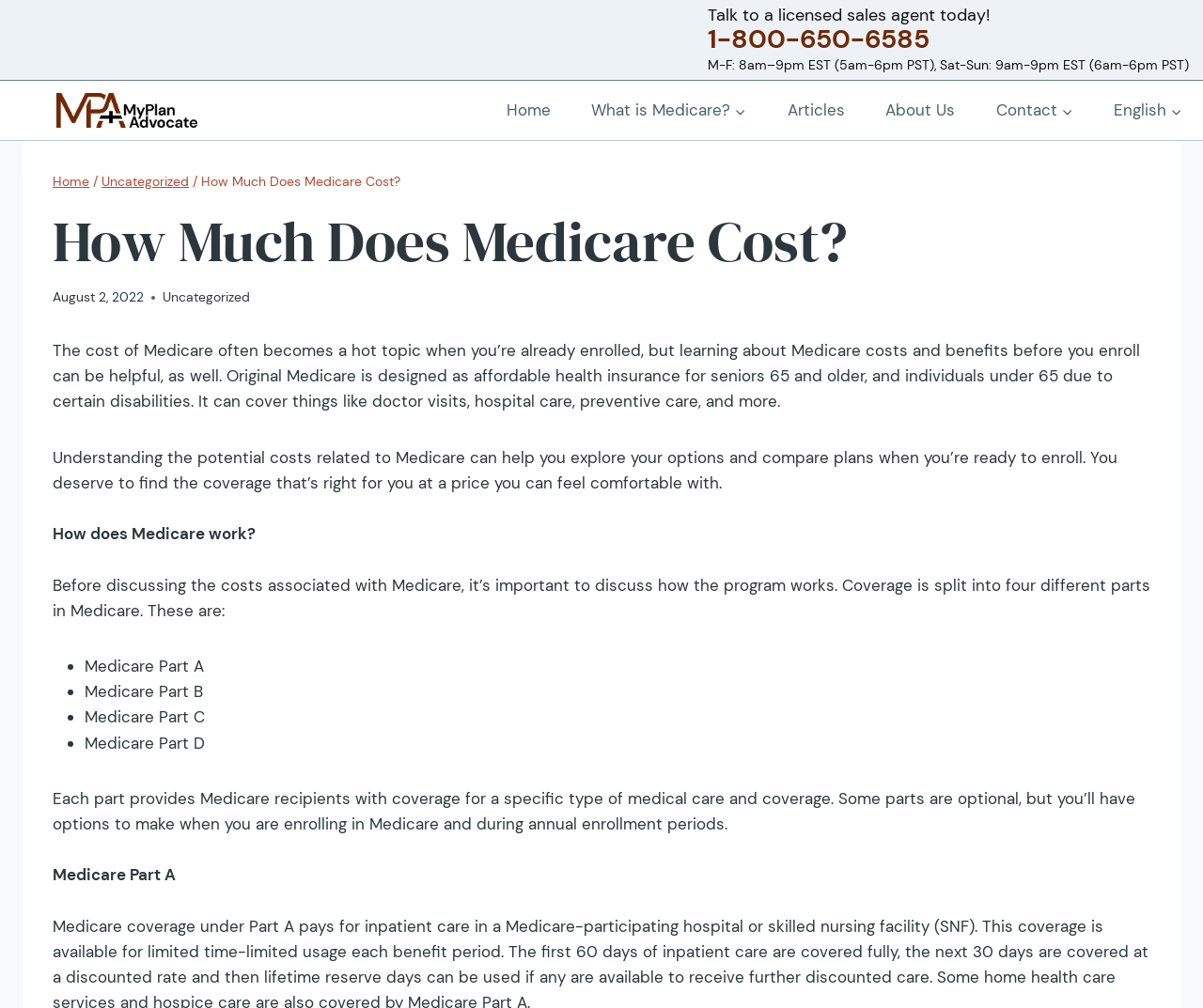Find the bounding box coordinates of the element you need to click on to perform this action: 'Learn about Medicare'. The coordinates should be represented by four float values between 0 and 1, in the format [left, top, right, bottom].

[0.475, 0.08, 0.638, 0.139]